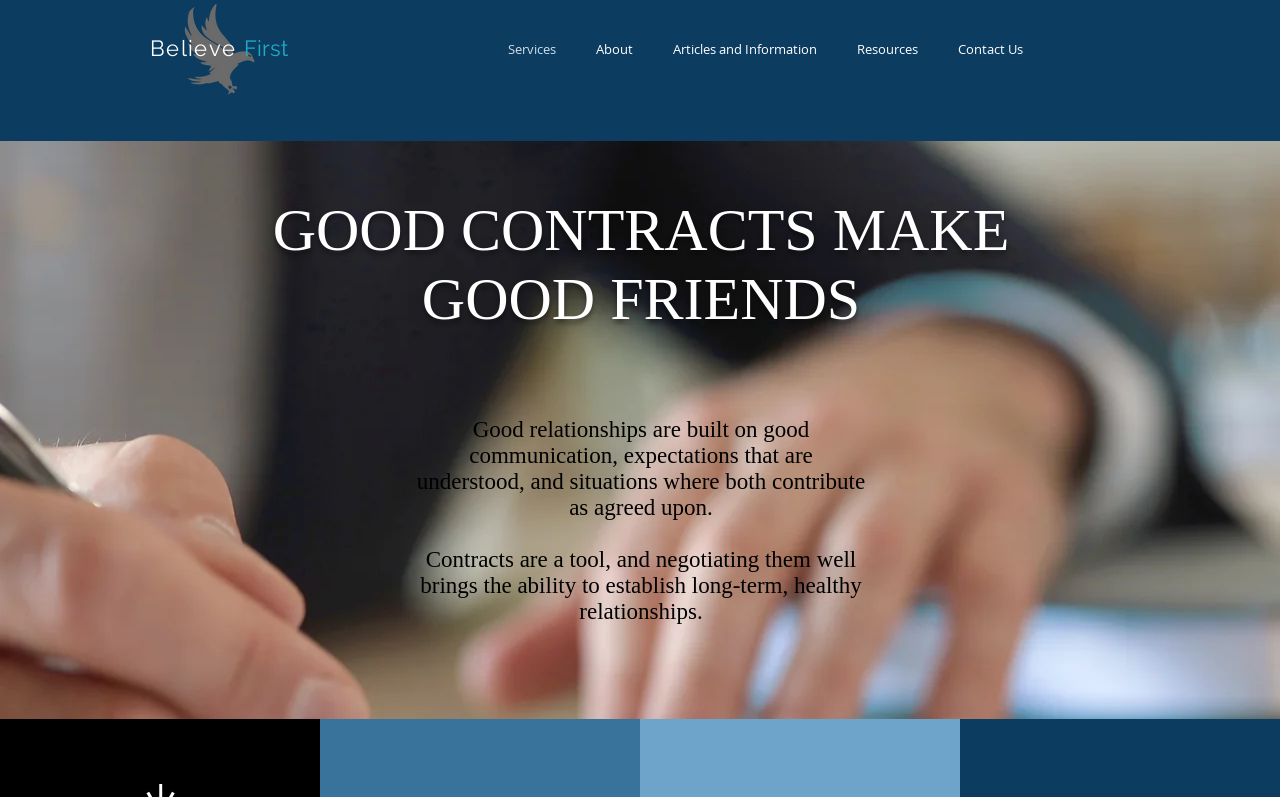Bounding box coordinates should be in the format (top-left x, top-left y, bottom-right x, bottom-right y) and all values should be floating point numbers between 0 and 1. Determine the bounding box coordinate for the UI element described as: Contact Us

[0.733, 0.048, 0.815, 0.077]